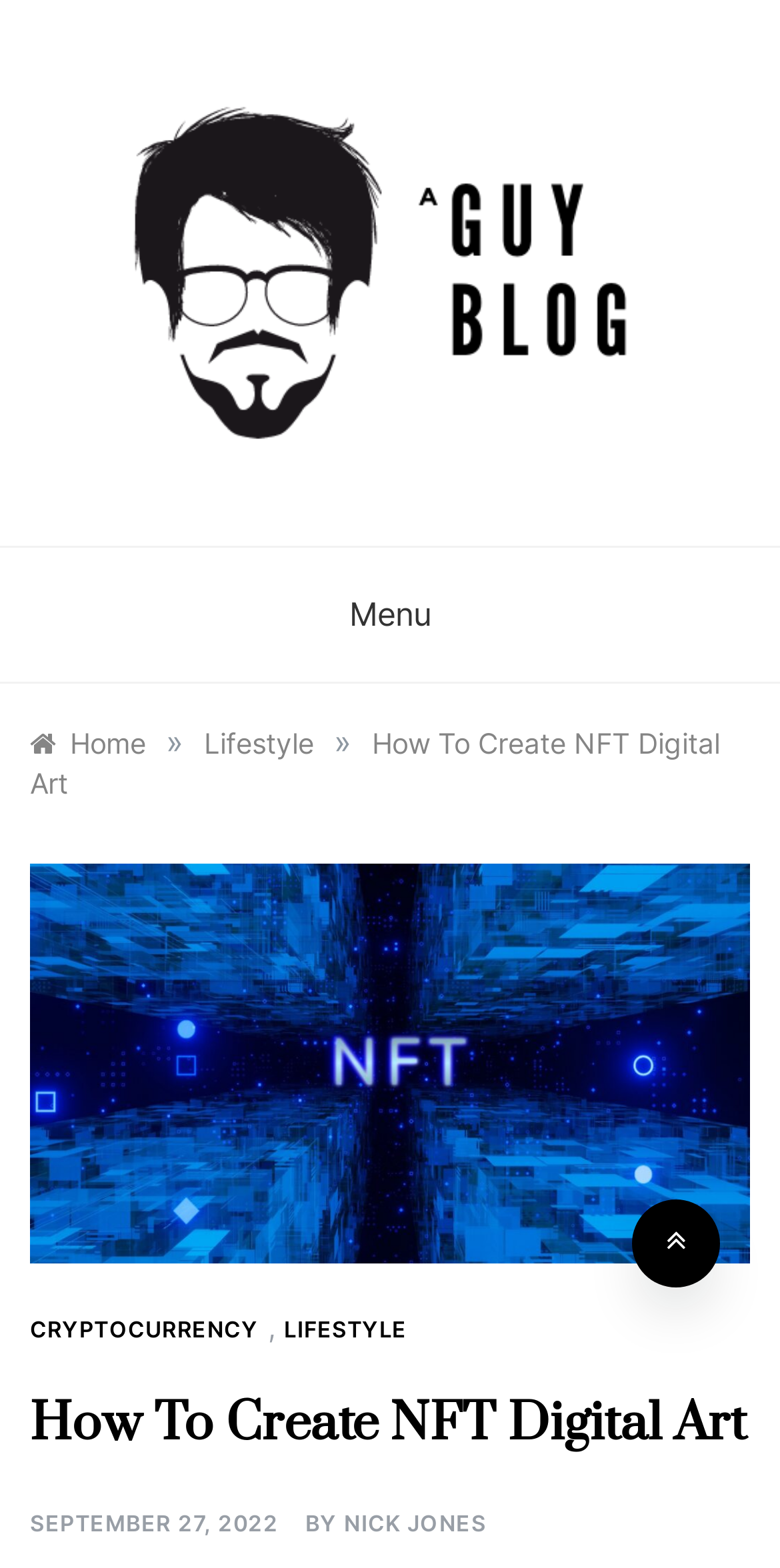Please respond to the question using a single word or phrase:
What is the name of the blog?

A Guy Blog